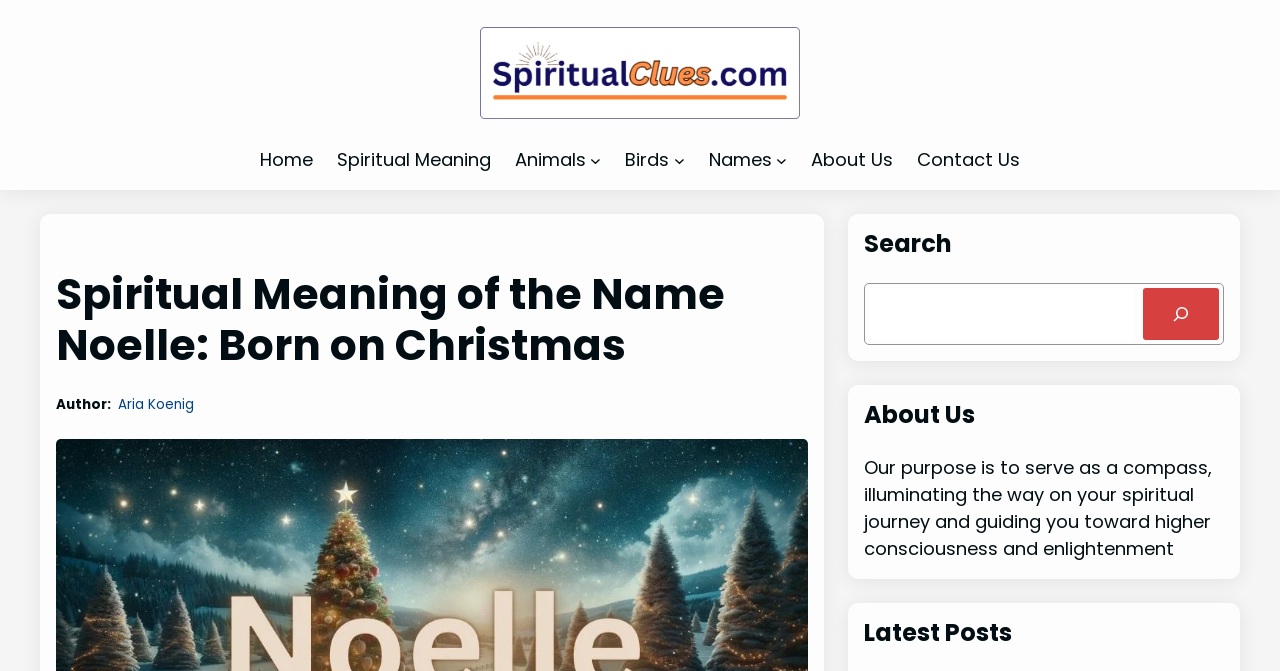How many navigation links are there?
Please look at the screenshot and answer using one word or phrase.

9